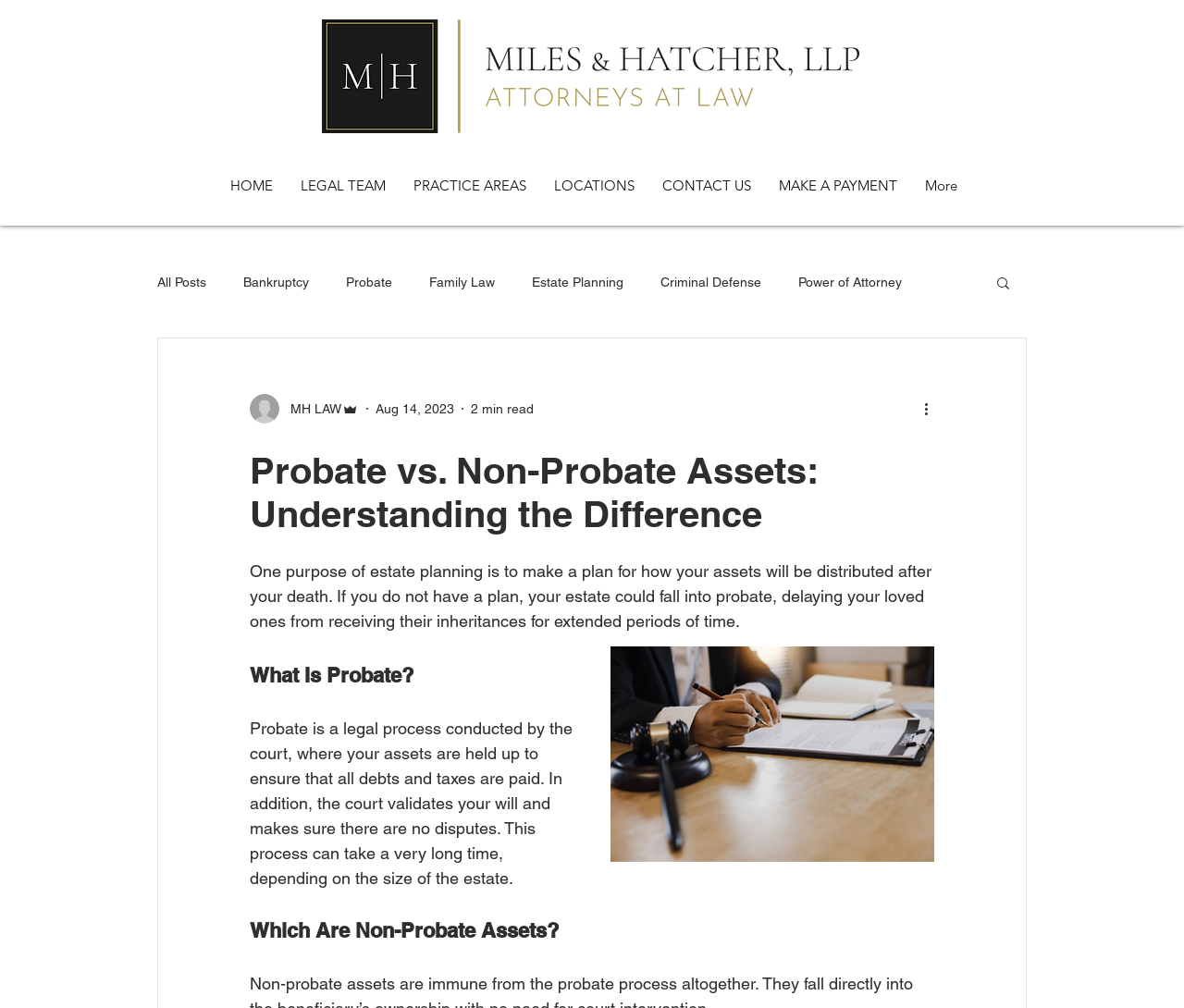Refer to the image and provide a thorough answer to this question:
What is the purpose of estate planning?

According to the webpage, one purpose of estate planning is to make a plan for how your assets will be distributed after your death. This implies that the main goal of estate planning is to ensure that one's assets are distributed according to their wishes after they pass away.